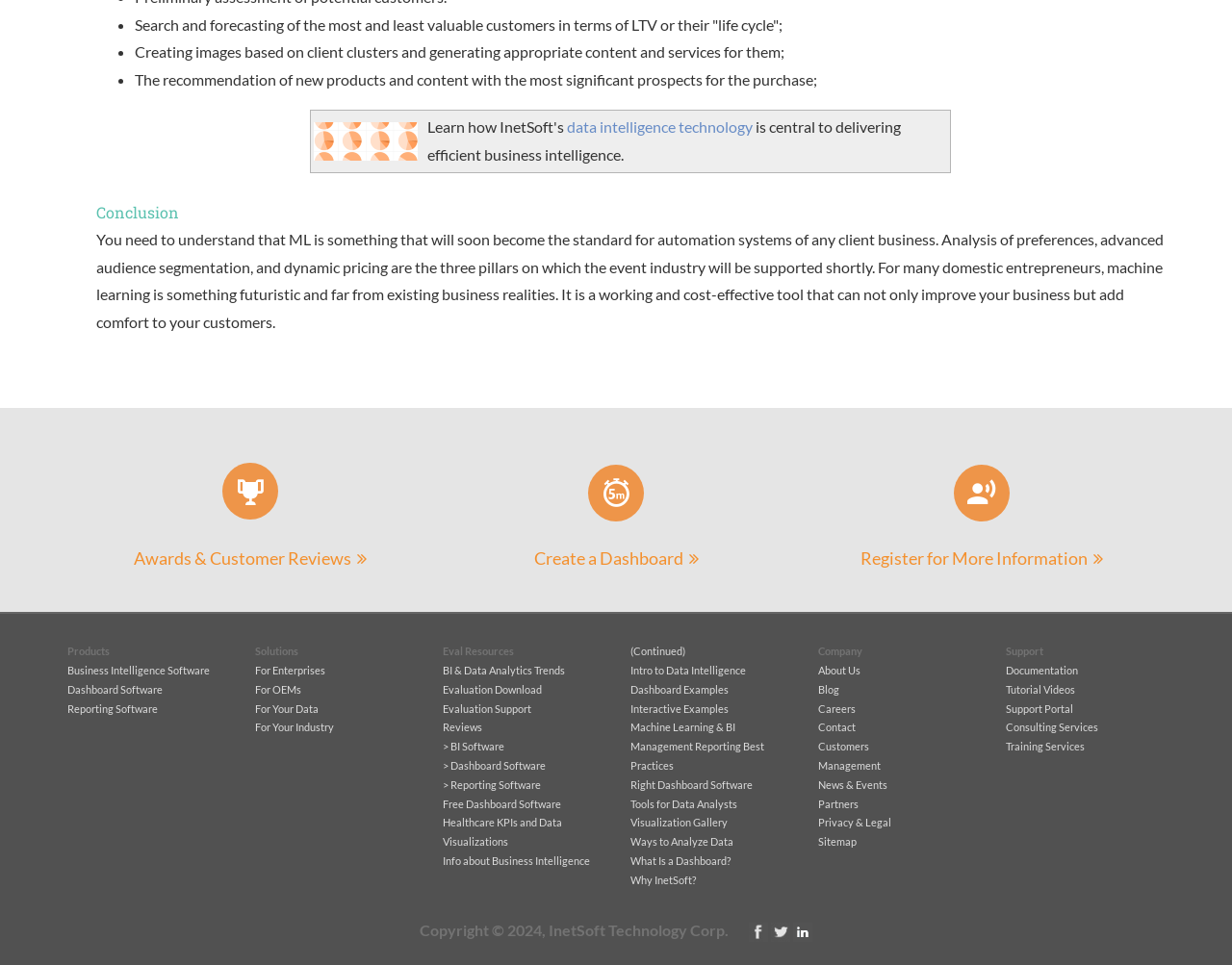Please identify the bounding box coordinates of the element's region that should be clicked to execute the following instruction: "Create a dashboard". The bounding box coordinates must be four float numbers between 0 and 1, i.e., [left, top, right, bottom].

[0.383, 0.501, 0.617, 0.595]